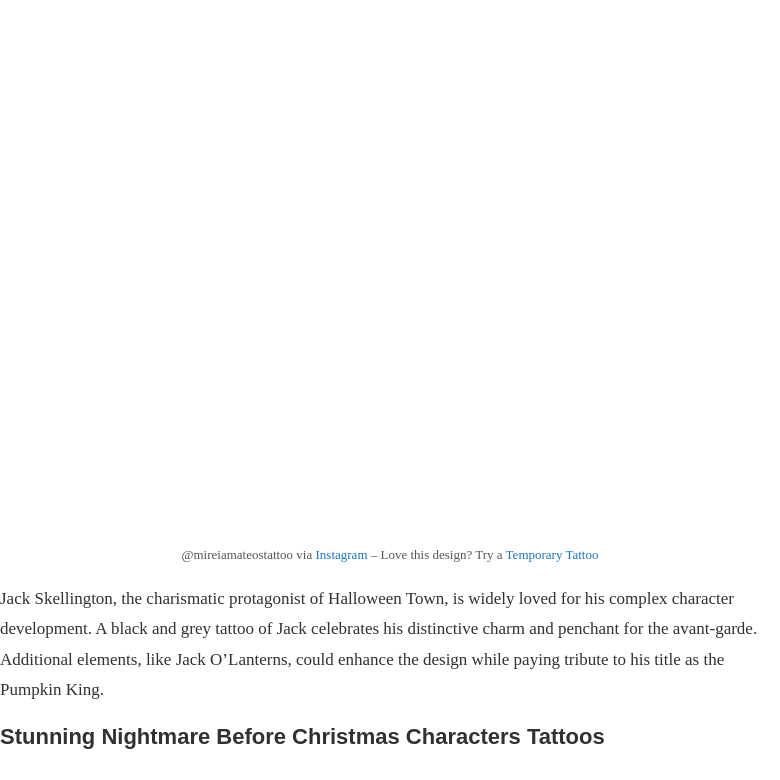What is the color scheme of the tattoo artwork?
Answer the question with a single word or phrase by looking at the picture.

Black and grey